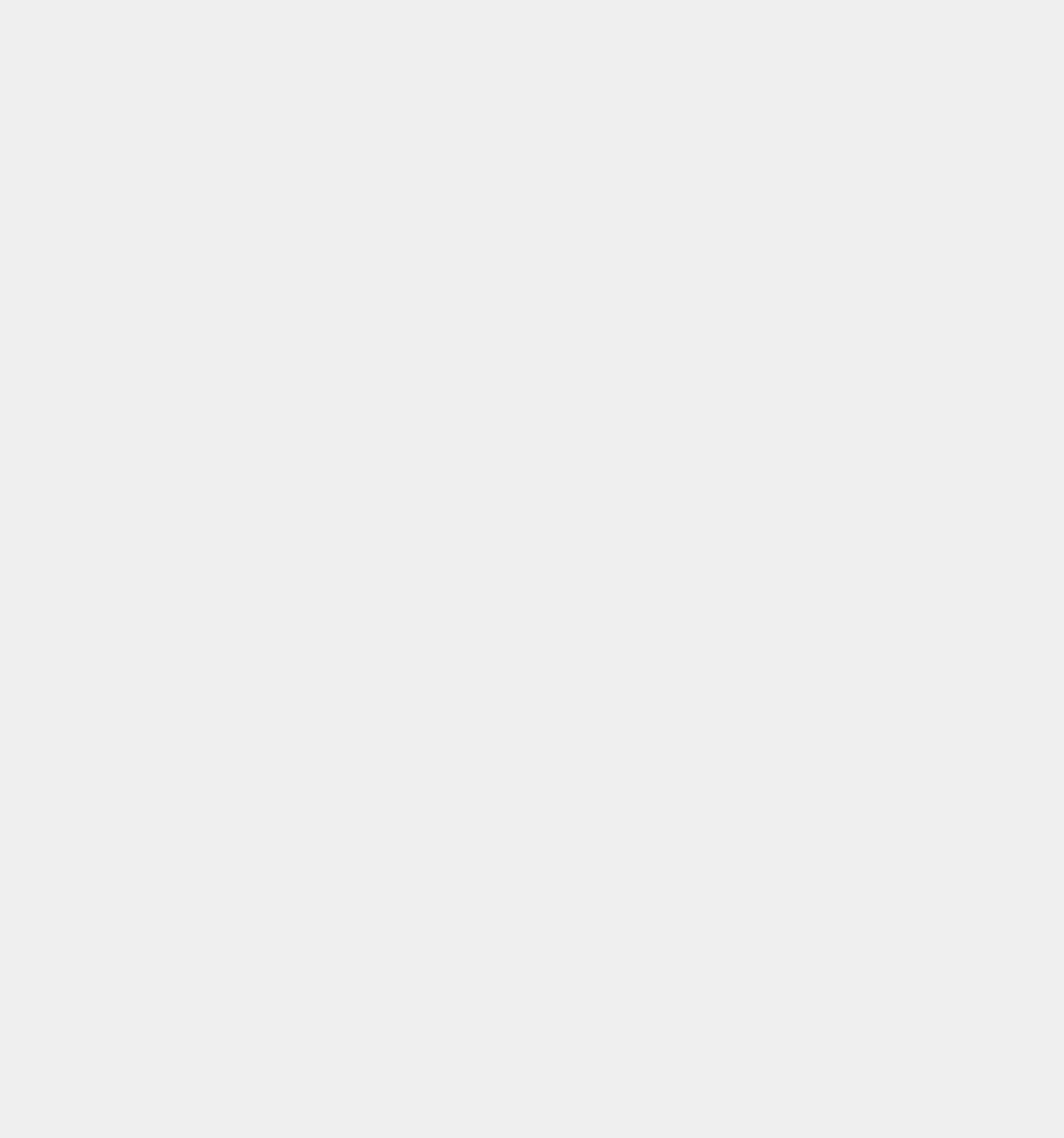Locate the bounding box coordinates of the clickable region necessary to complete the following instruction: "Open account page". Provide the coordinates in the format of four float numbers between 0 and 1, i.e., [left, top, right, bottom].

[0.875, 0.13, 0.894, 0.148]